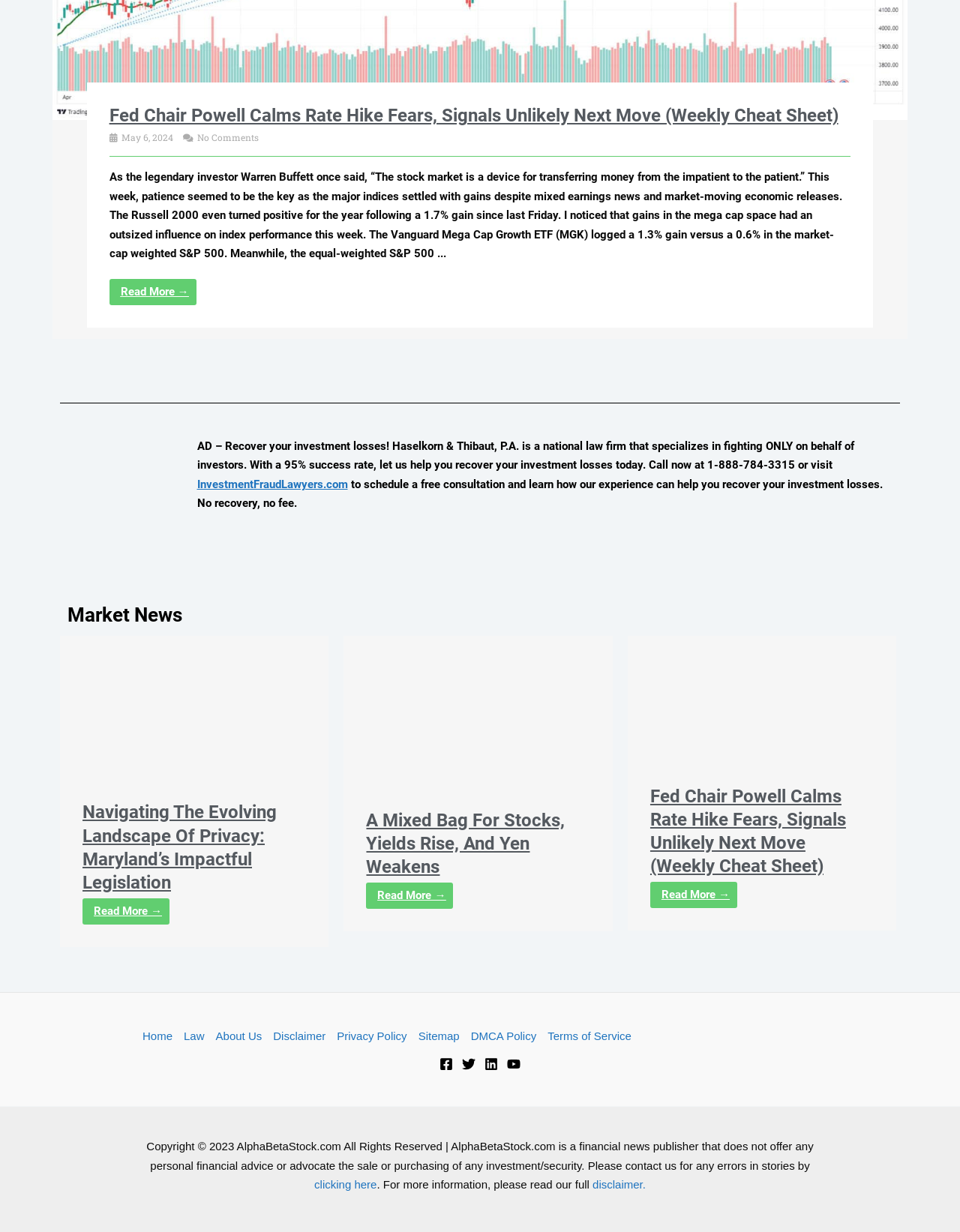Refer to the image and provide an in-depth answer to the question:
What is the purpose of the link 'InvestmentFraudLawyers.com'?

The link 'InvestmentFraudLawyers.com' is accompanied by a text that says 'Recover your investment losses! ... let us help you recover your investment losses today.' This suggests that the purpose of the link is to help users recover their investment losses.